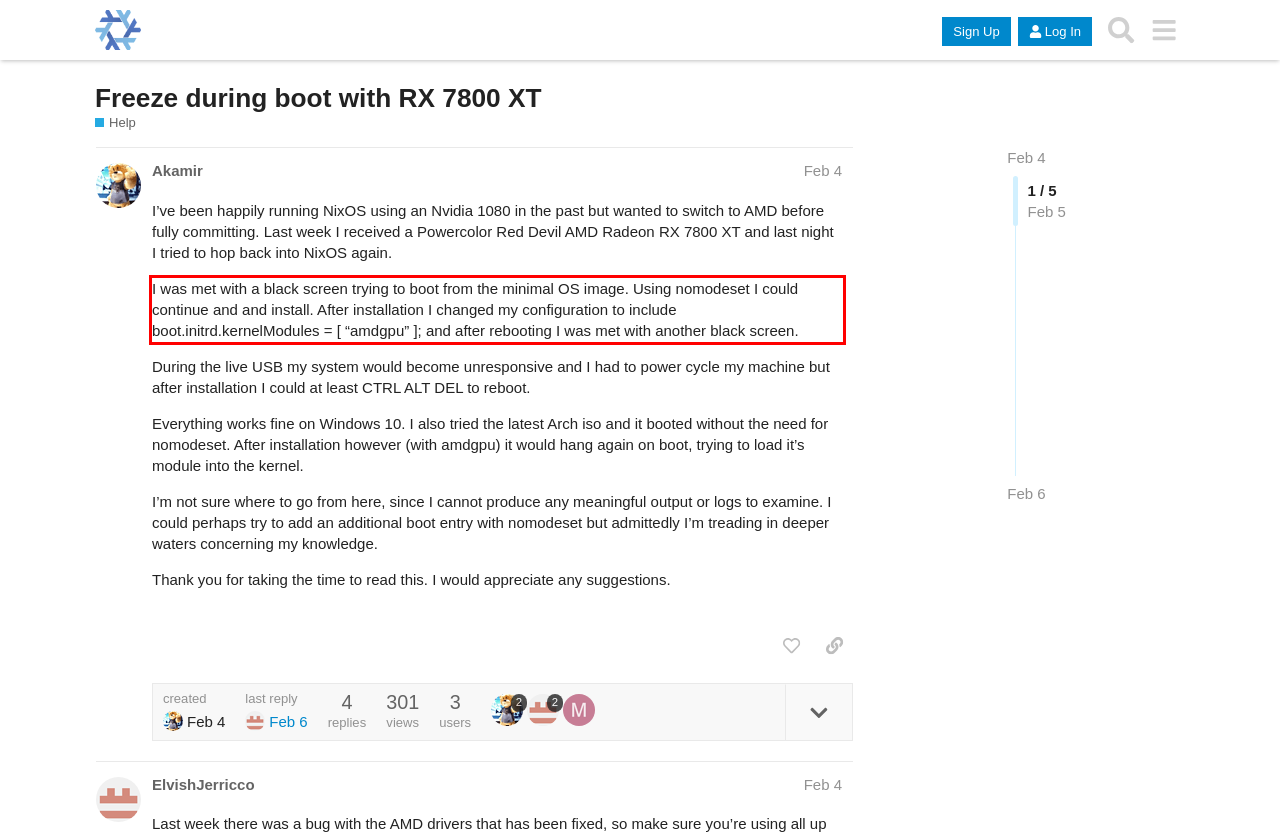Using the provided screenshot of a webpage, recognize and generate the text found within the red rectangle bounding box.

I was met with a black screen trying to boot from the minimal OS image. Using nomodeset I could continue and and install. After installation I changed my configuration to include boot.initrd.kernelModules = [ “amdgpu” ]; and after rebooting I was met with another black screen.